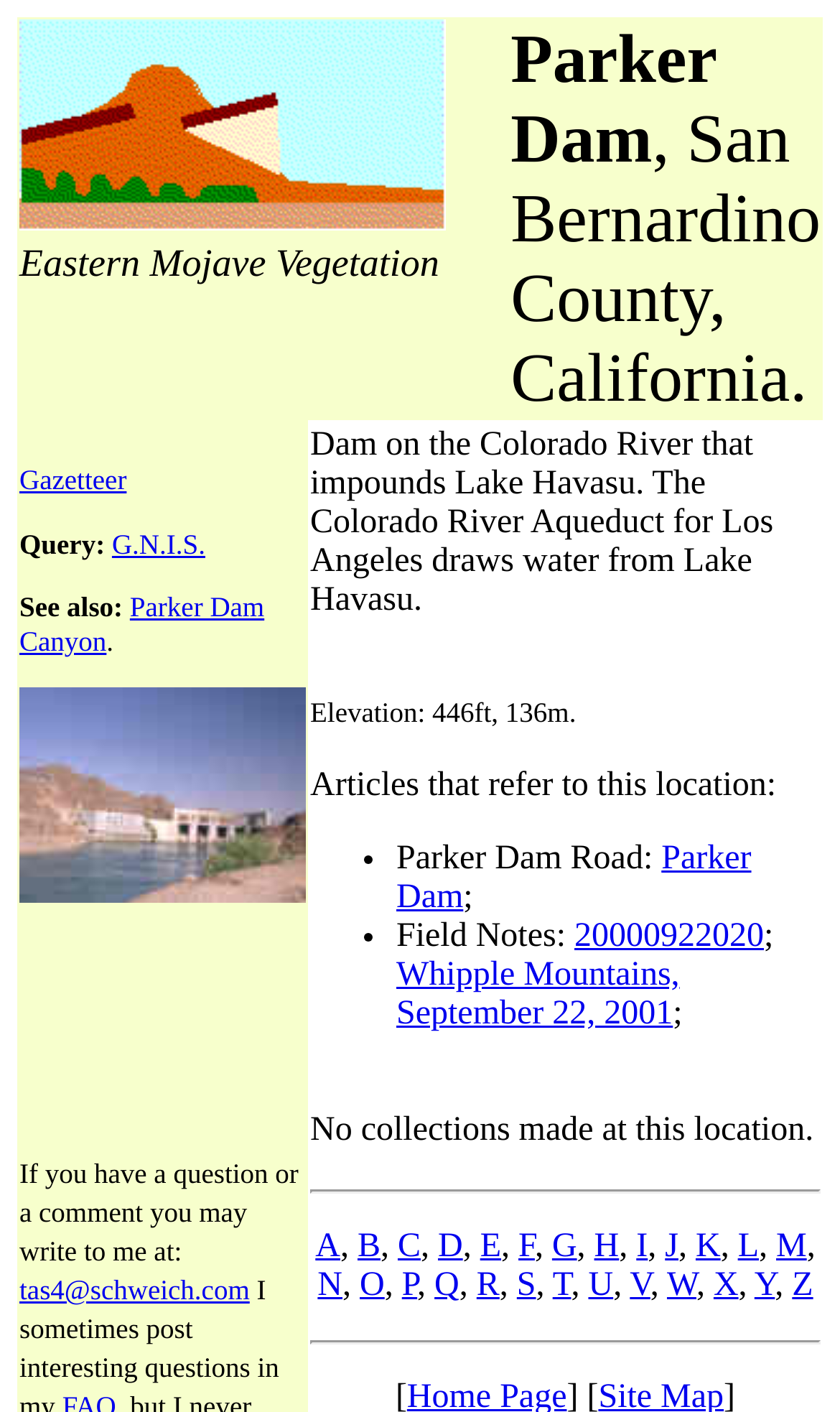Locate the bounding box coordinates of the UI element described by: "Whipple Mountains, September 22, 2001". Provide the coordinates as four float numbers between 0 and 1, formatted as [left, top, right, bottom].

[0.472, 0.678, 0.809, 0.731]